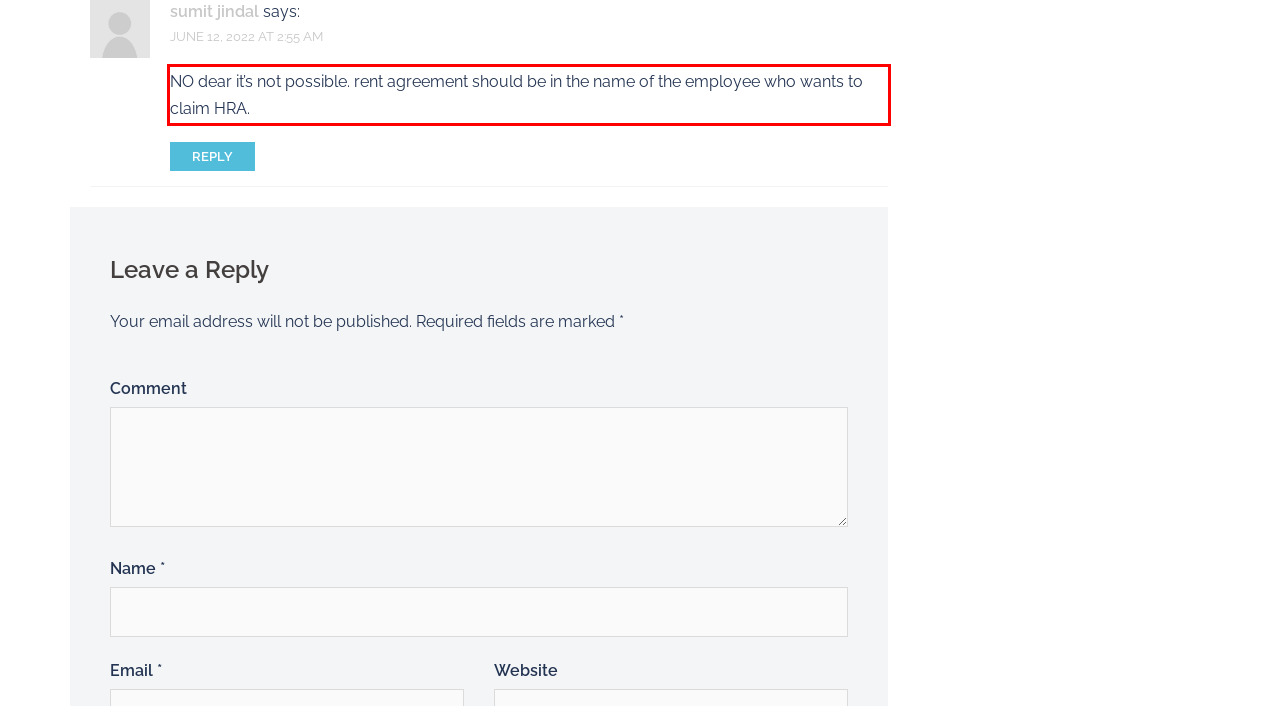Your task is to recognize and extract the text content from the UI element enclosed in the red bounding box on the webpage screenshot.

NO dear it’s not possible. rent agreement should be in the name of the employee who wants to claim HRA.